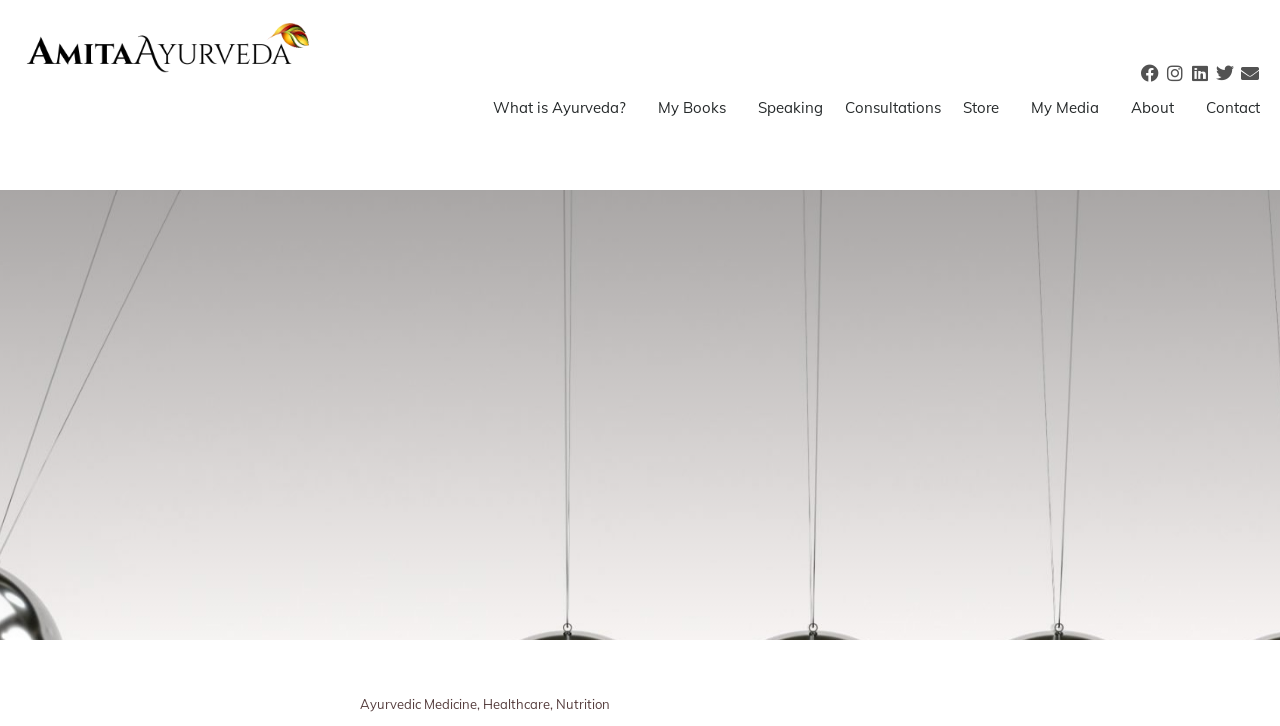Please provide a one-word or phrase answer to the question: 
How many social media links are there?

5